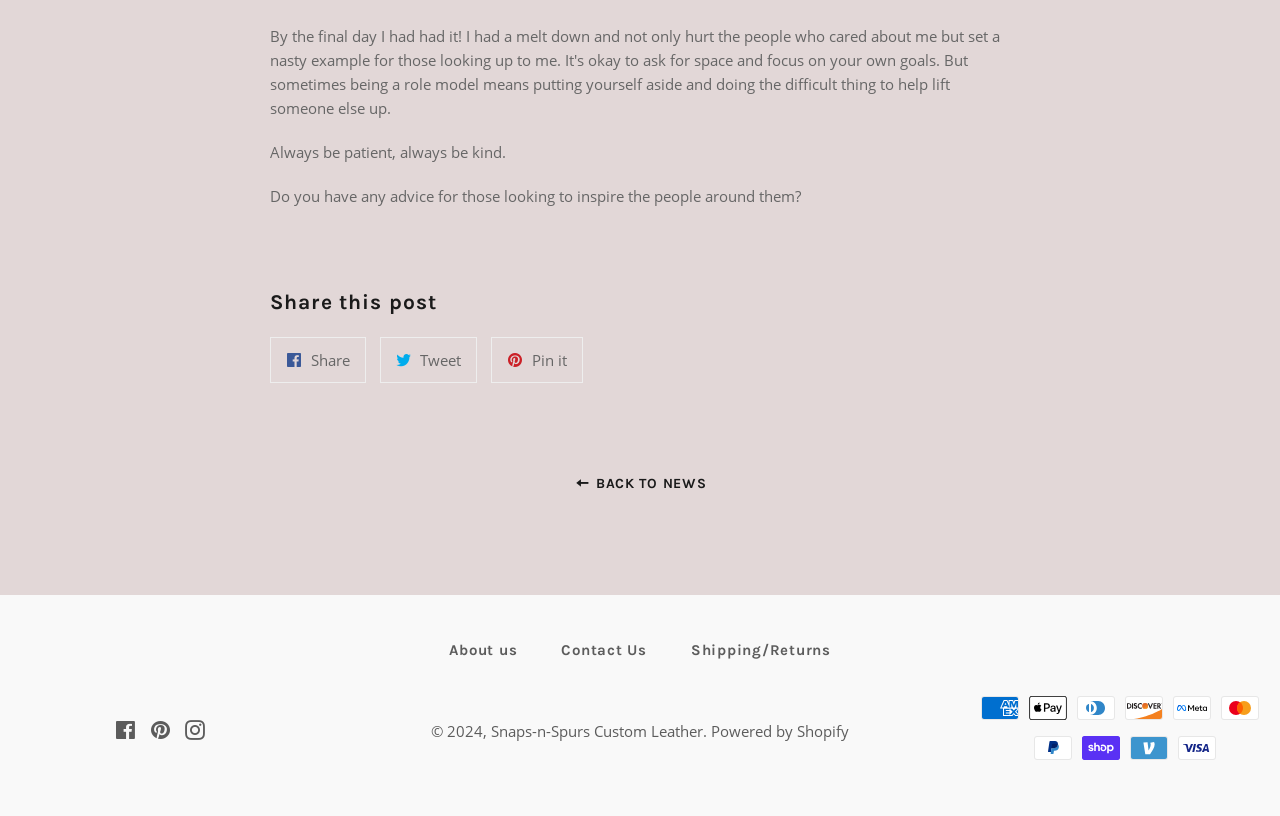Provide the bounding box for the UI element matching this description: "Shipping/Returns".

[0.524, 0.779, 0.665, 0.817]